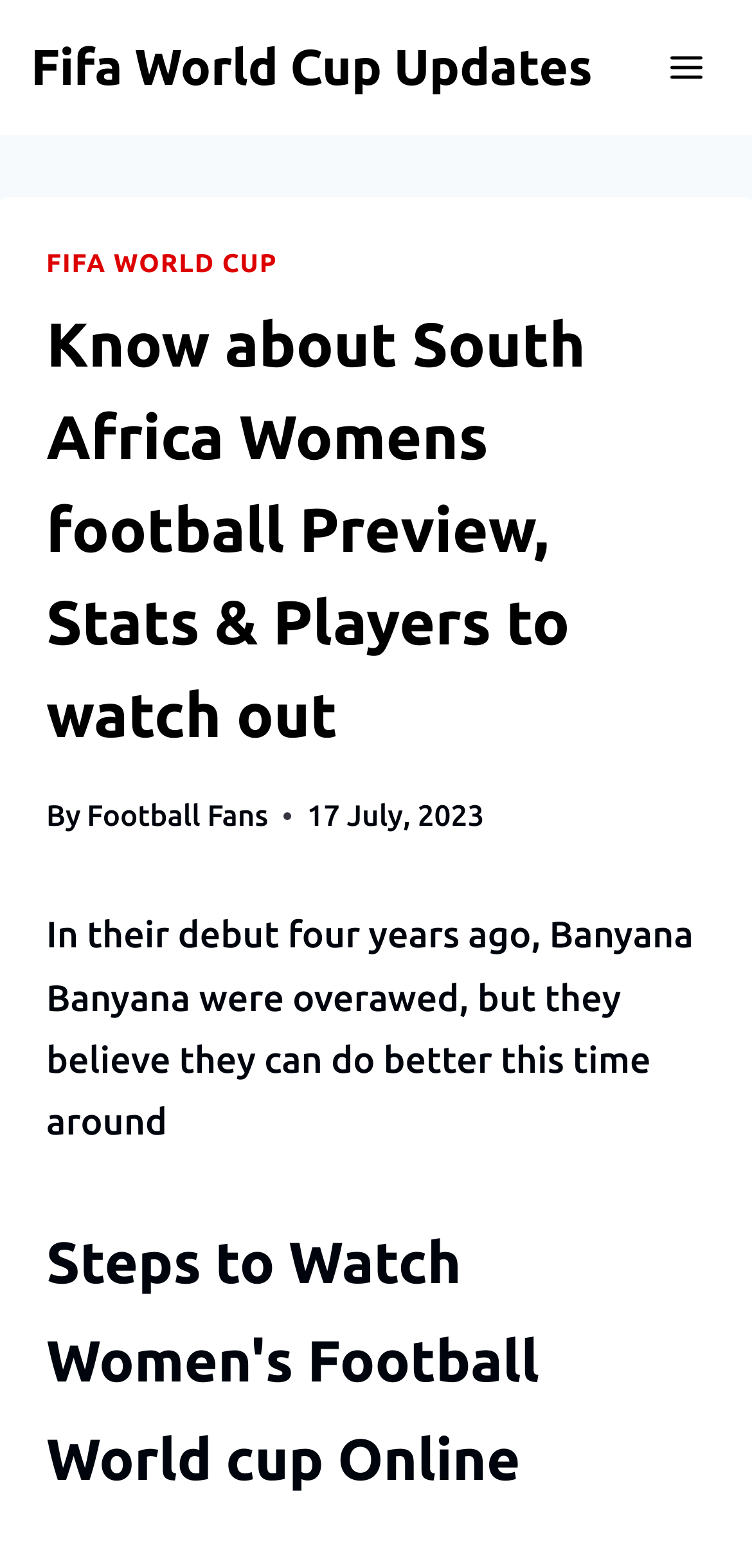When was the article about South Africa women's football published?
Refer to the image and give a detailed answer to the query.

The question is asking about the publication date of the article about South Africa women's football. By analyzing the webpage content, specifically the time section, we can see that the article was published on '17 July, 2023'.